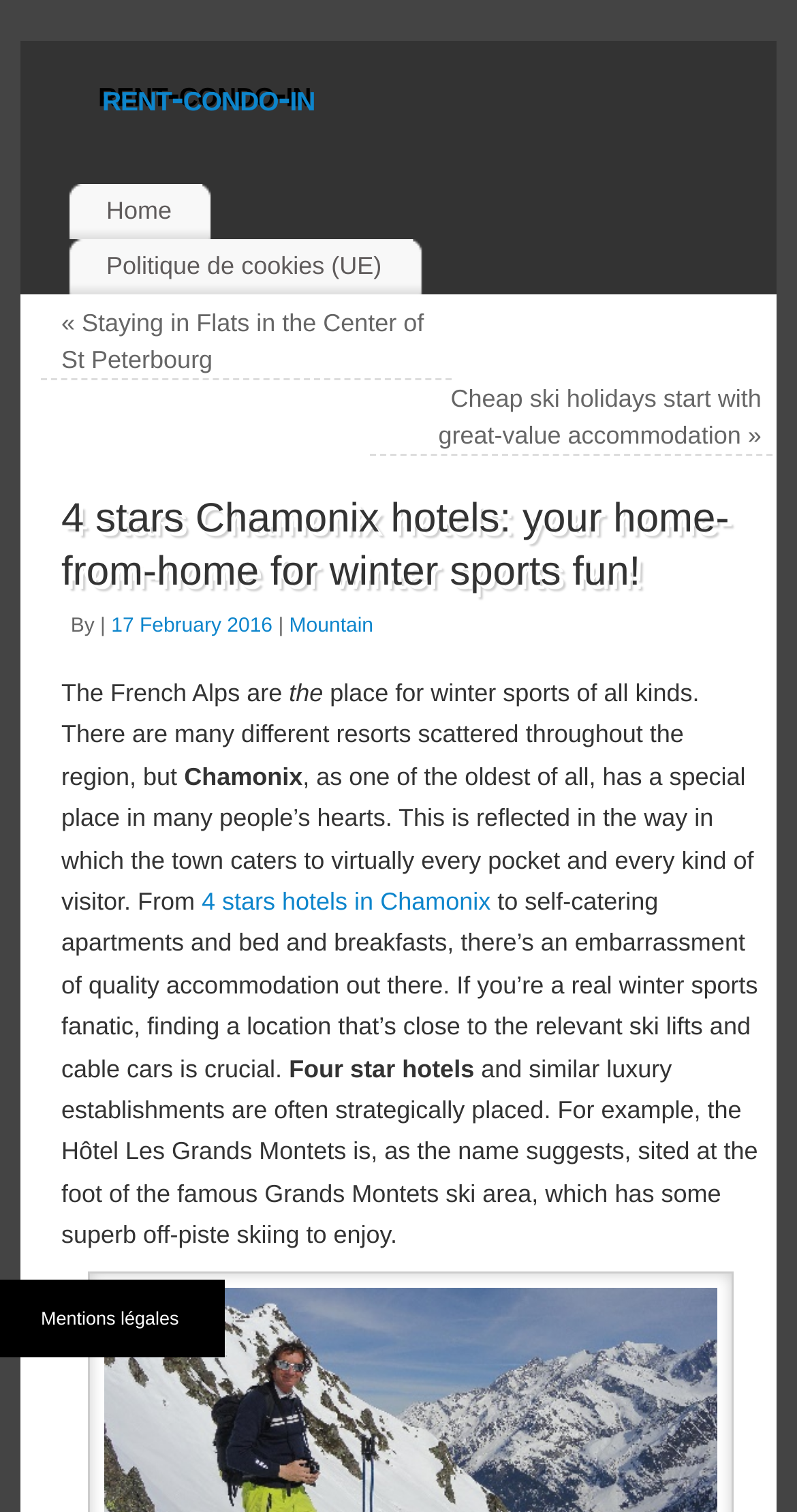Please locate the bounding box coordinates of the element that should be clicked to complete the given instruction: "Click on 'Home'".

[0.133, 0.122, 0.28, 0.164]